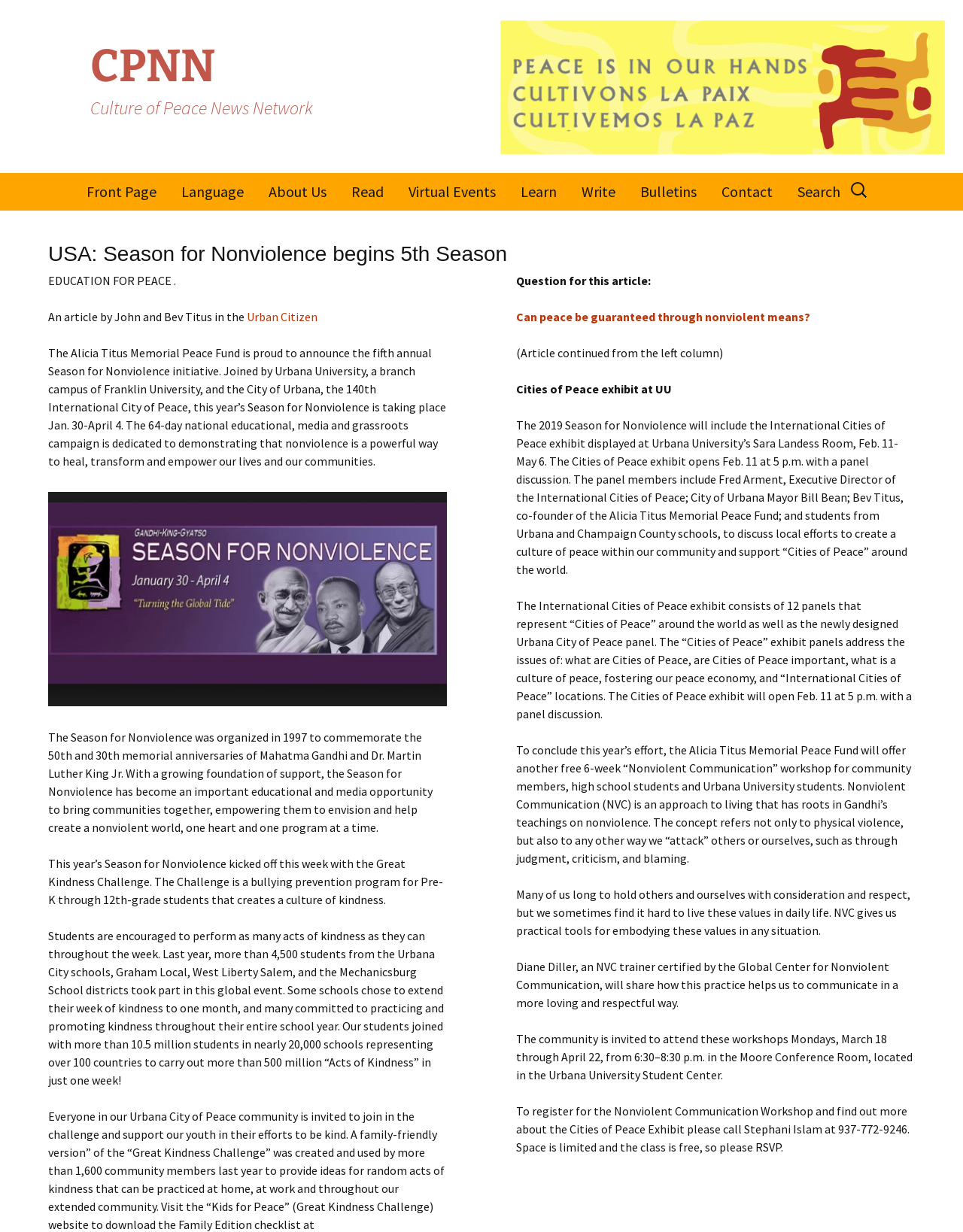What is the purpose of the Nonviolent Communication workshop?
Answer the question with just one word or phrase using the image.

To communicate in a more loving and respectful way